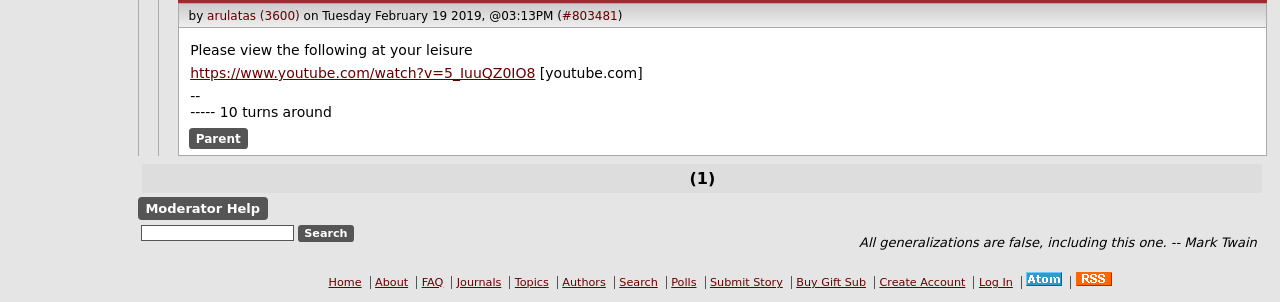Locate the bounding box coordinates of the clickable area needed to fulfill the instruction: "Search for something".

None